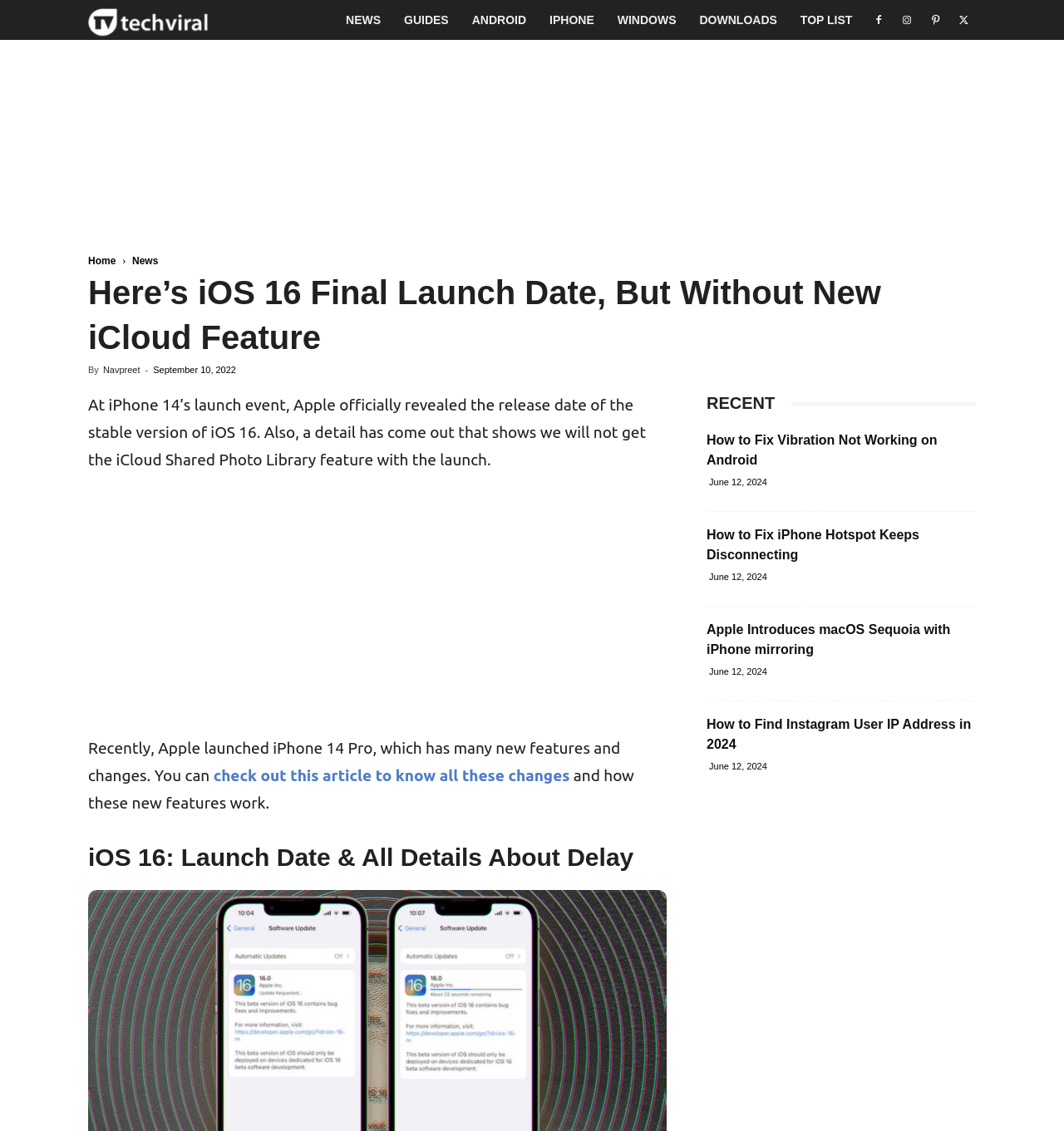Provide your answer to the question using just one word or phrase: What is the topic of the article?

iOS 16 launch date and features